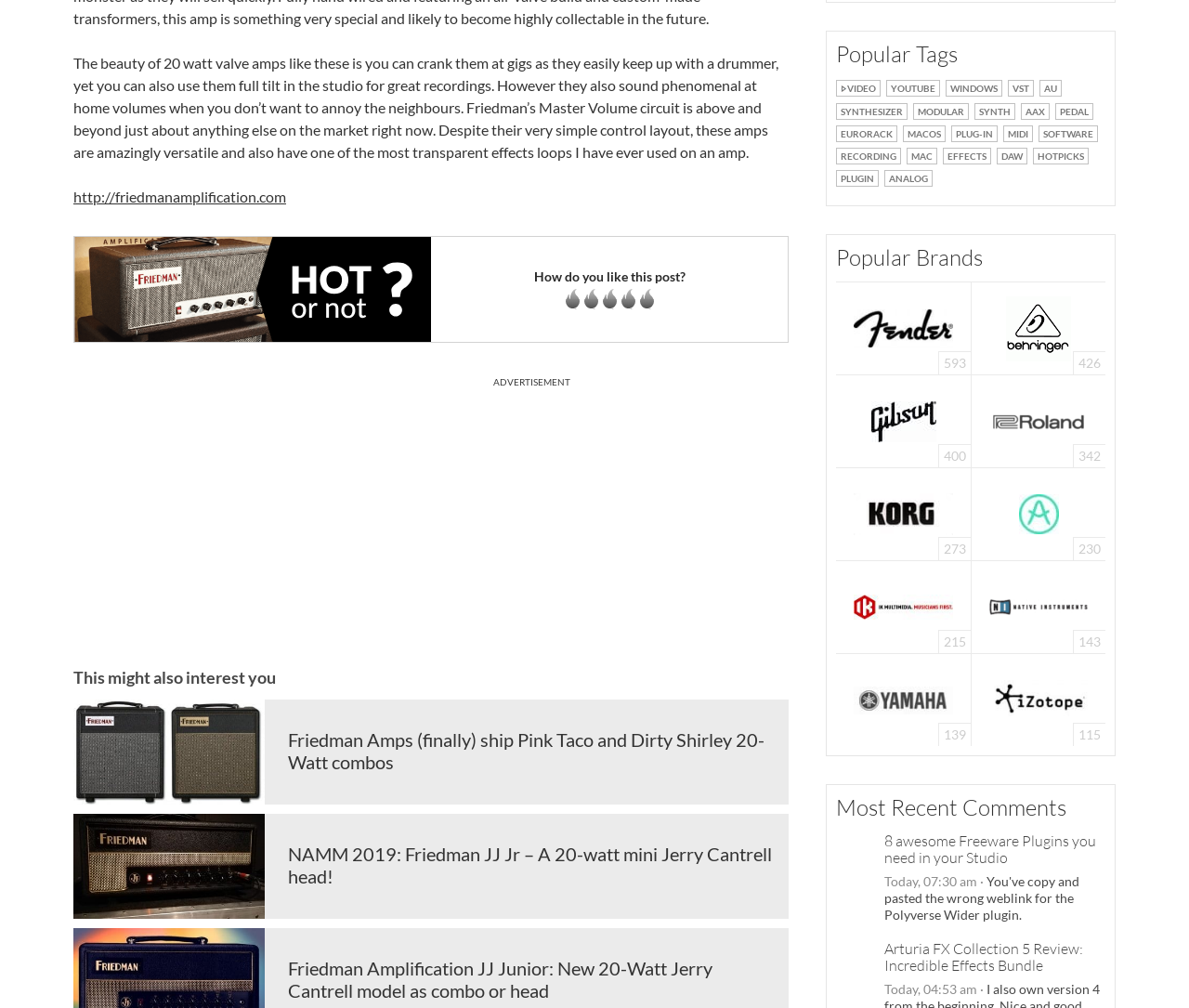How many links are related to famous guitar brands?
Please ensure your answer is as detailed and informative as possible.

I counted the number of links with text related to famous guitar brands, such as 'Fender', 'Gibson', 'Behringer', and 'Roland', and found that there are 4 links.